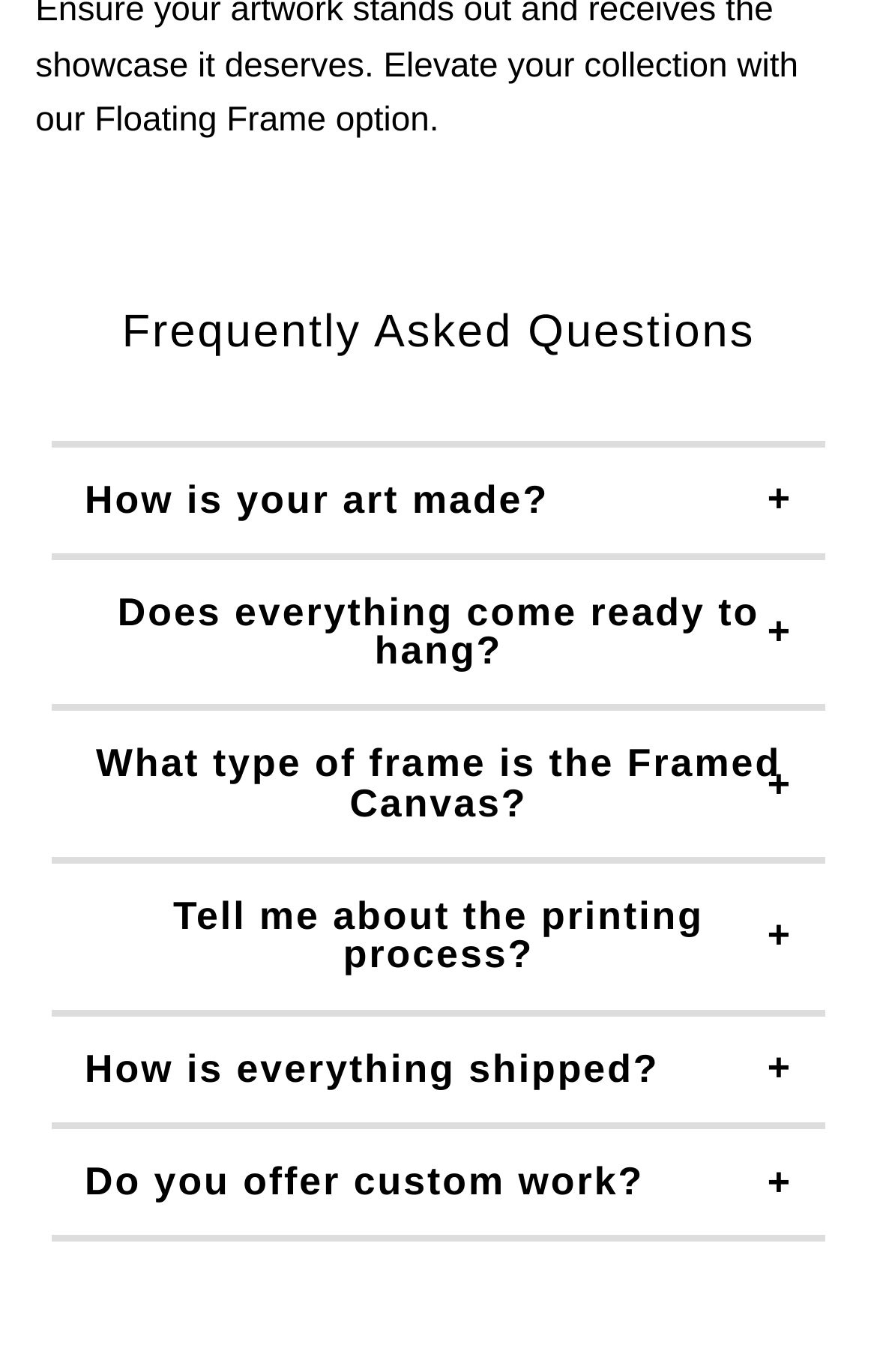Predict the bounding box of the UI element based on the description: "bottom tags". The coordinates should be four float numbers between 0 and 1, formatted as [left, top, right, bottom].

None